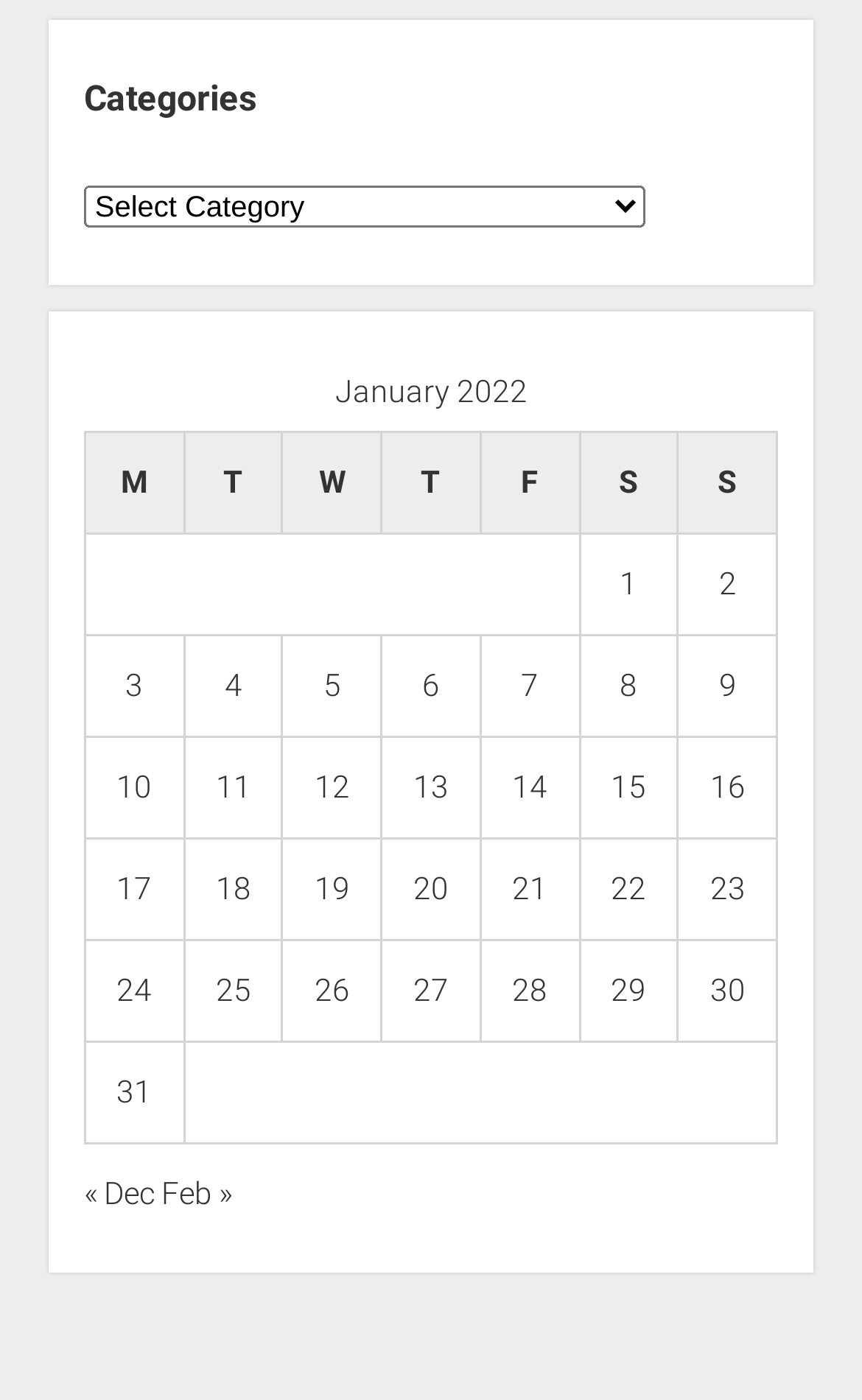Please find the bounding box coordinates of the section that needs to be clicked to achieve this instruction: "View posts published on January 4, 2022".

[0.26, 0.477, 0.281, 0.502]